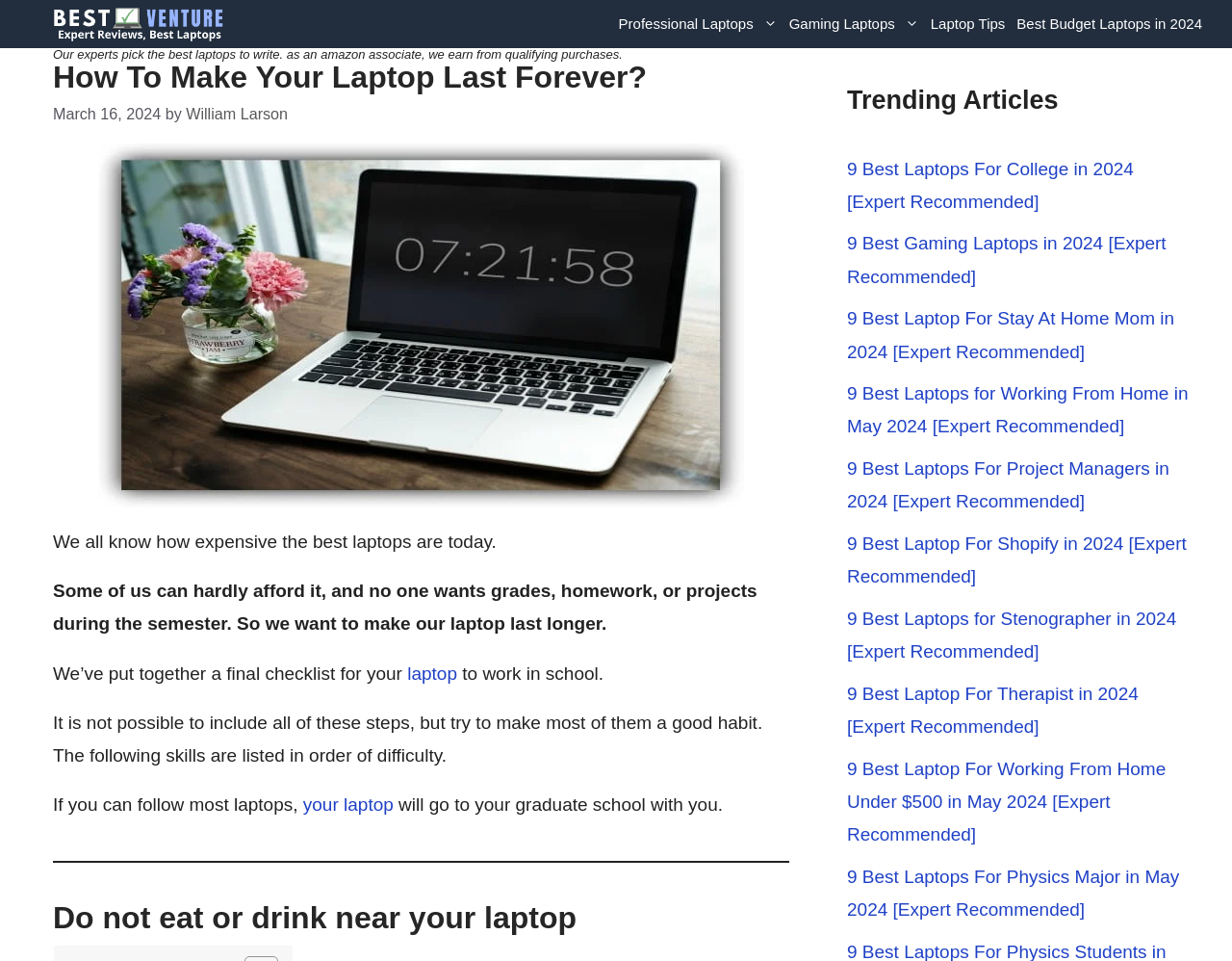Who wrote the article 'How To Make Your Laptop Last Forever?'?
Based on the screenshot, give a detailed explanation to answer the question.

I found the answer by examining the header section of the webpage, which contains the author's name 'William Larson' next to the article title.